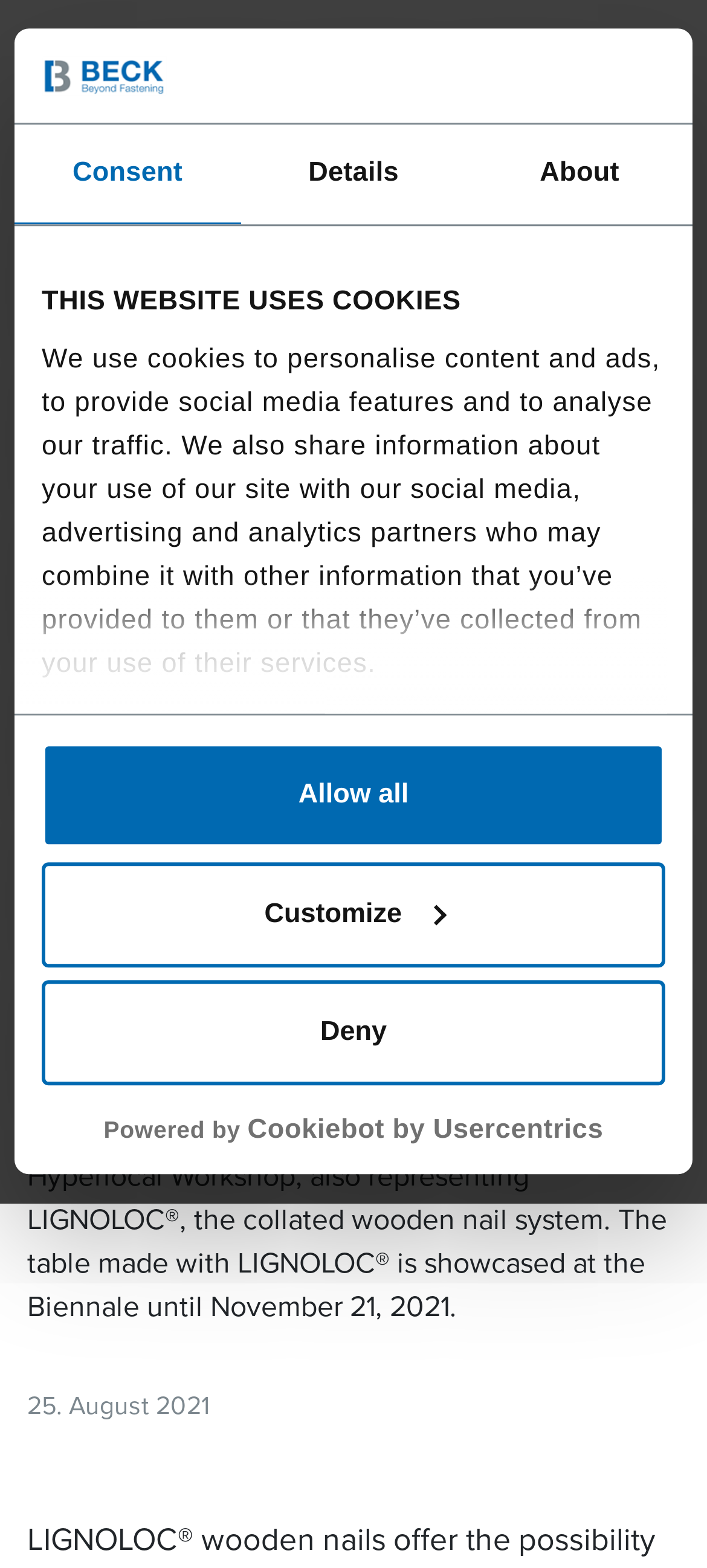Identify the bounding box coordinates for the element you need to click to achieve the following task: "Search". The coordinates must be four float values ranging from 0 to 1, formatted as [left, top, right, bottom].

[0.777, 0.027, 0.828, 0.05]